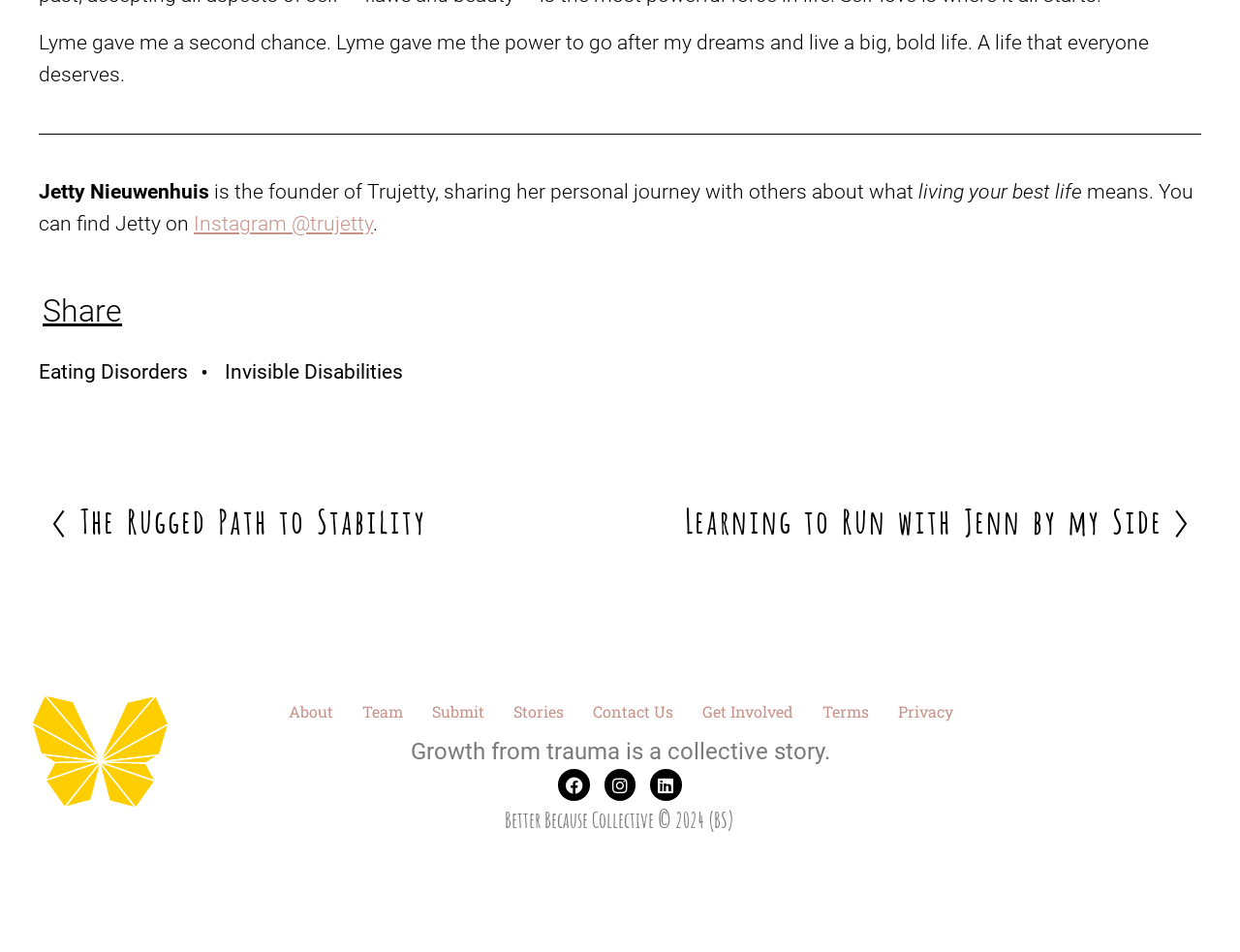Please identify the bounding box coordinates of the element on the webpage that should be clicked to follow this instruction: "Contact Us". The bounding box coordinates should be given as four float numbers between 0 and 1, formatted as [left, top, right, bottom].

[0.466, 0.729, 0.554, 0.766]